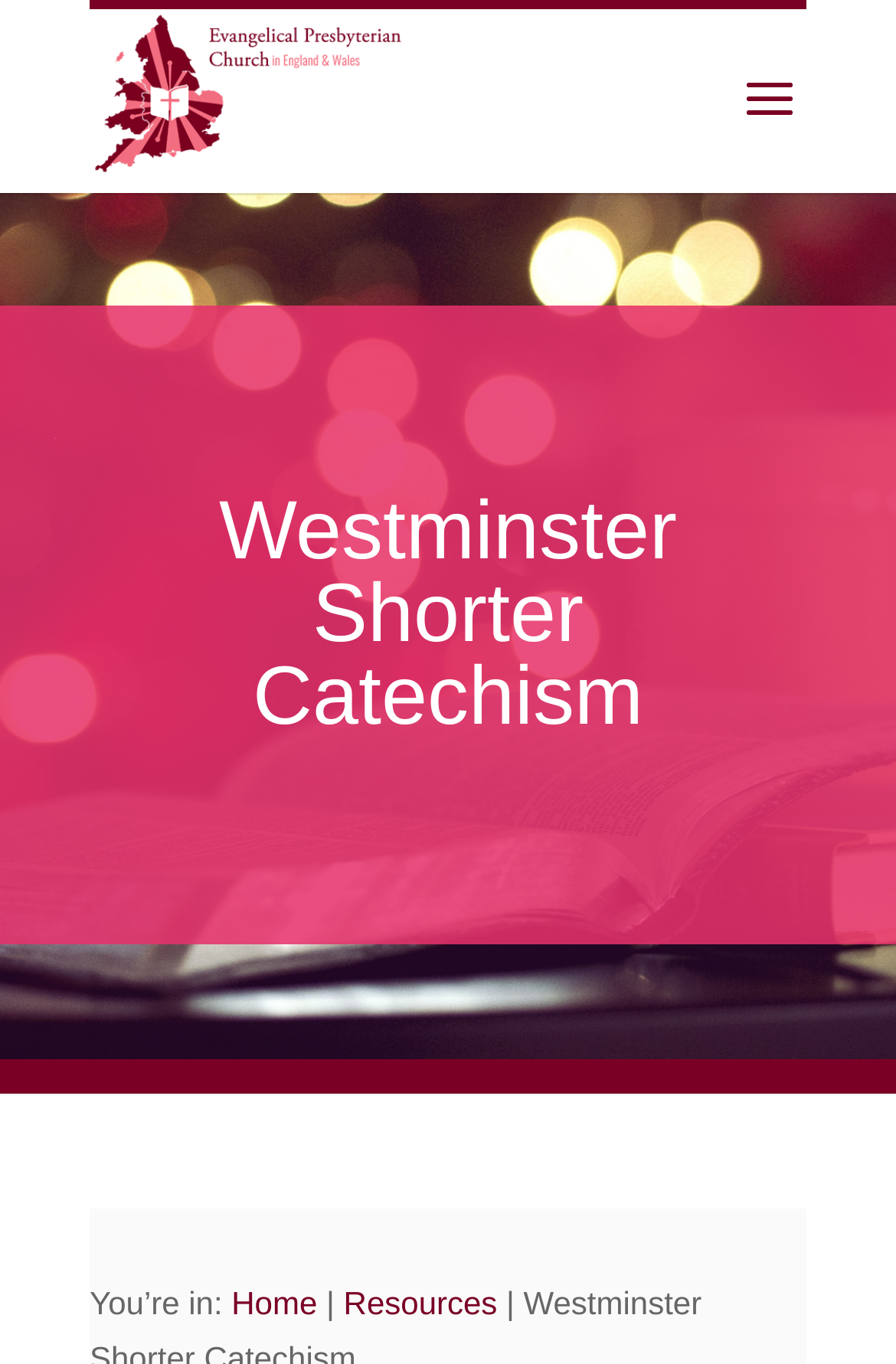Respond with a single word or short phrase to the following question: 
How many navigation links are there?

2